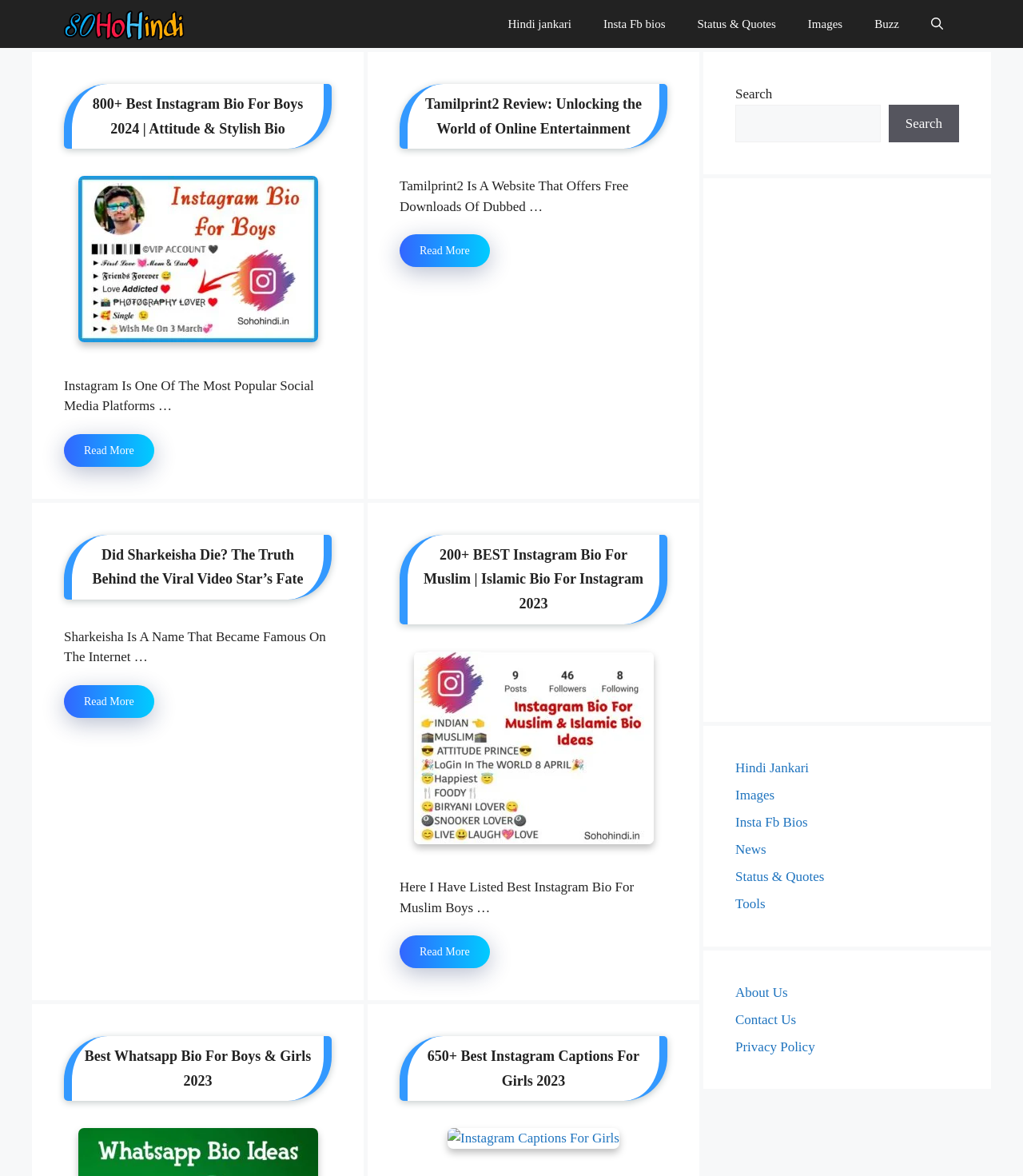Given the webpage screenshot and the description, determine the bounding box coordinates (top-left x, top-left y, bottom-right x, bottom-right y) that define the location of the UI element matching this description: Status & Quotes

[0.666, 0.0, 0.774, 0.041]